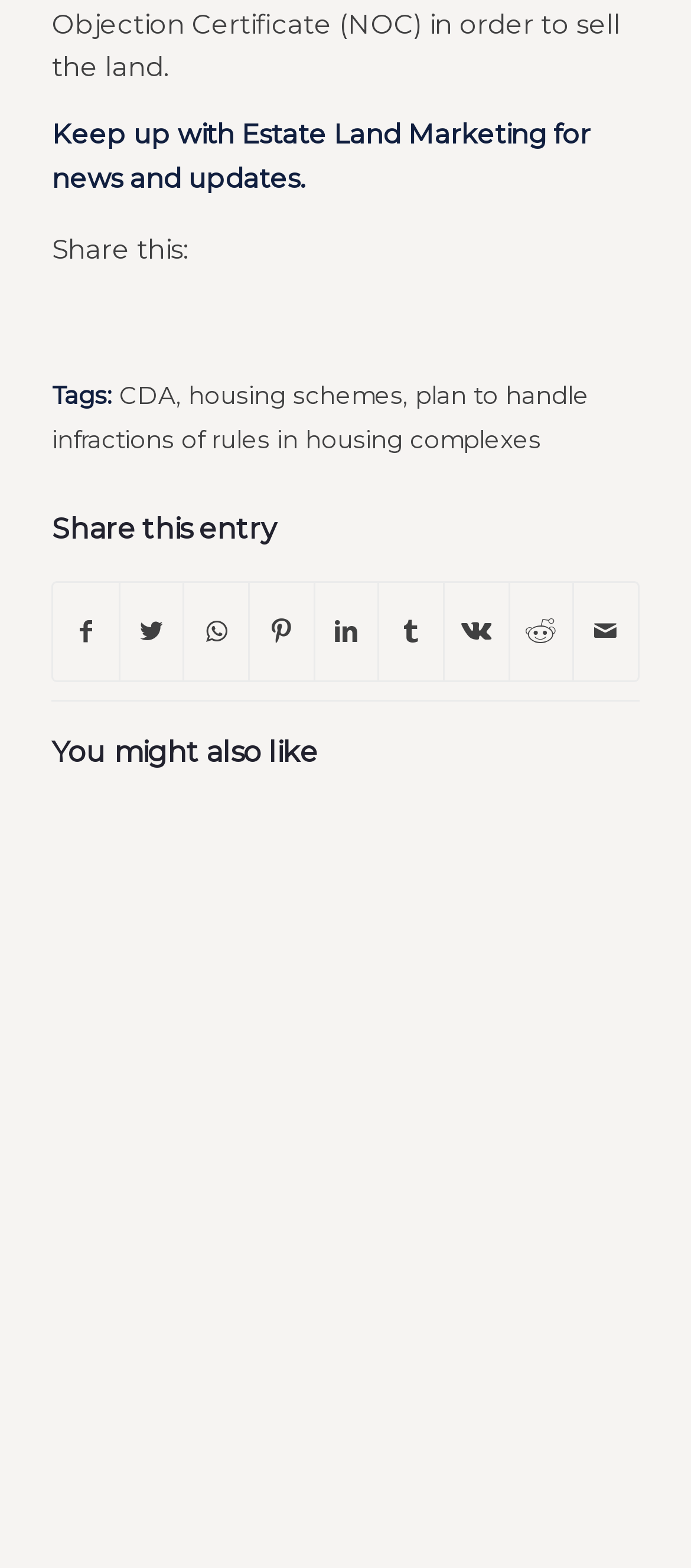Please determine the bounding box coordinates of the clickable area required to carry out the following instruction: "Read the article about The construction of a PWD underpass on the Islamabad Expressway has been postponed". The coordinates must be four float numbers between 0 and 1, represented as [left, top, right, bottom].

[0.075, 0.512, 0.492, 0.696]